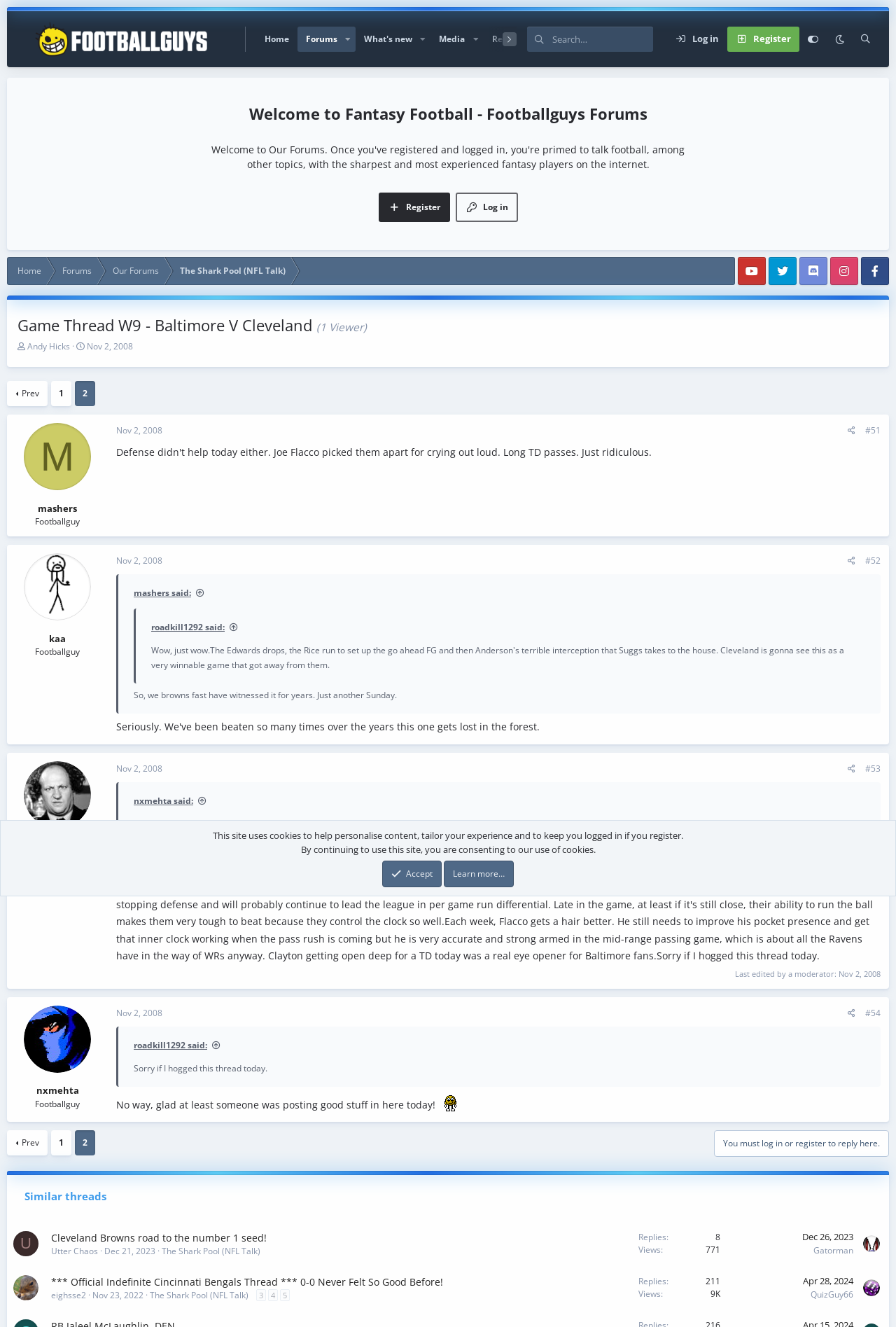Respond concisely with one word or phrase to the following query:
What is the name of the forum?

Footballguys Forums